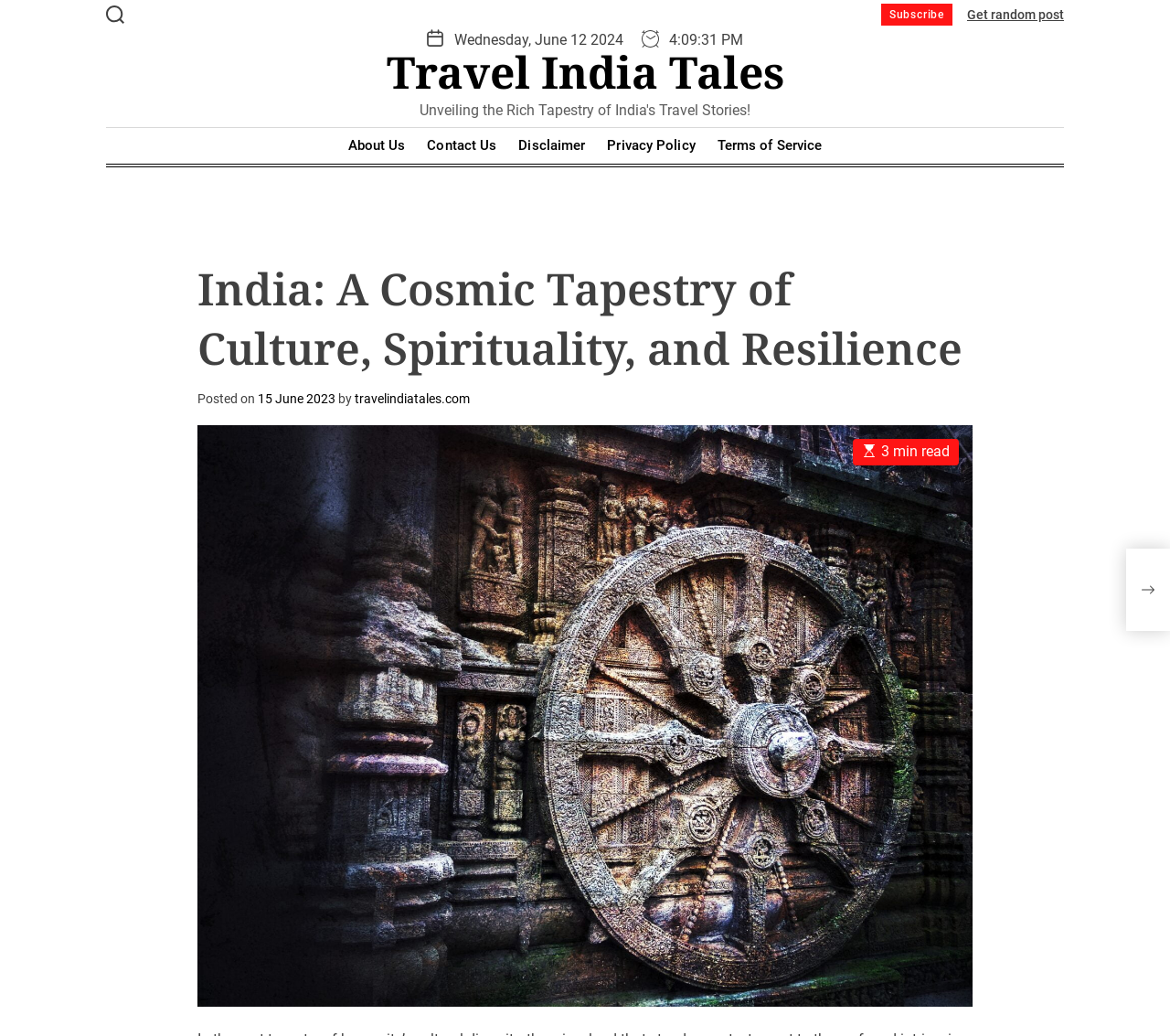How long does it take to read the article?
Please answer the question with as much detail as possible using the screenshot.

The estimated read time of the article is mentioned at the bottom of the header section, which is '3 min read'. This information is provided to give an idea of the time required to read the entire article.